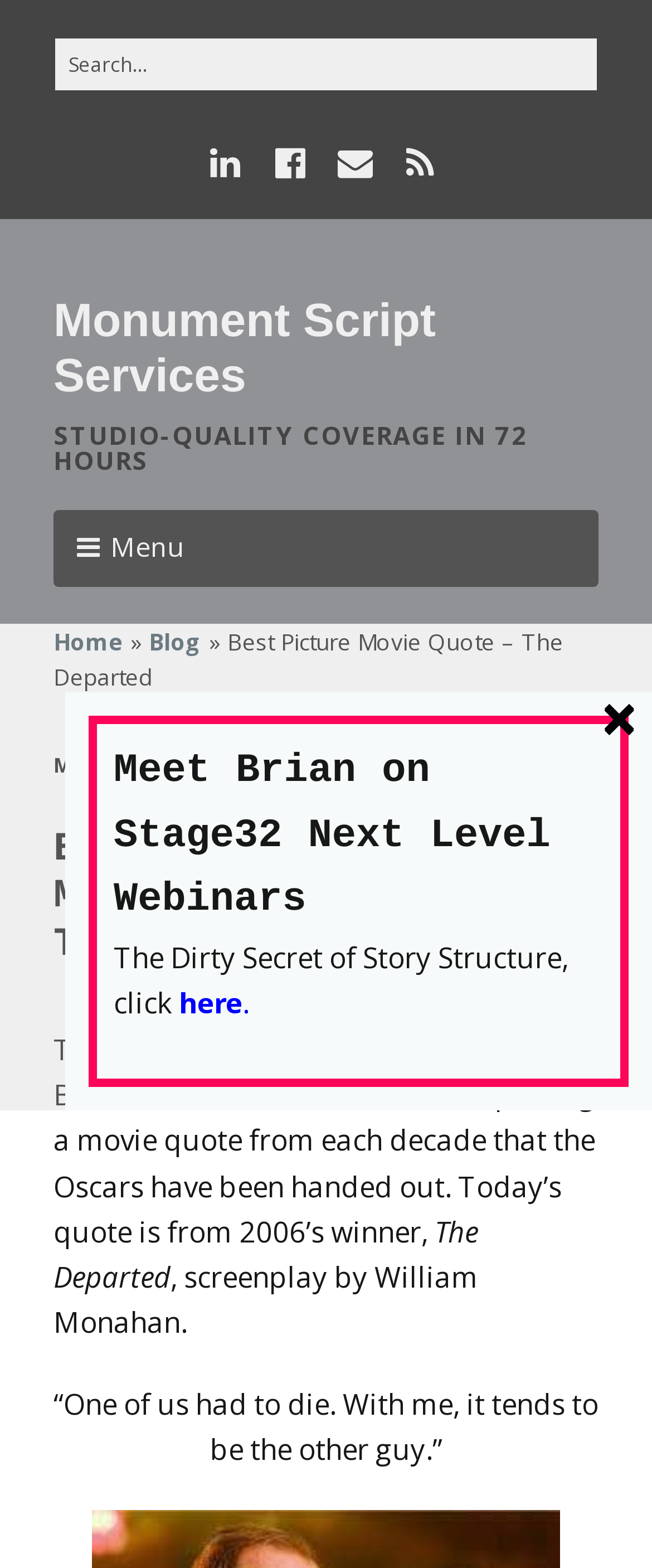What is the type of coverage offered by Monument Script Services?
Utilize the image to construct a detailed and well-explained answer.

The answer can be found in the text 'STUDIO-QUALITY COVERAGE IN 72 HOURS' which is a part of the main content of the webpage. This text mentions the type of coverage offered by Monument Script Services.